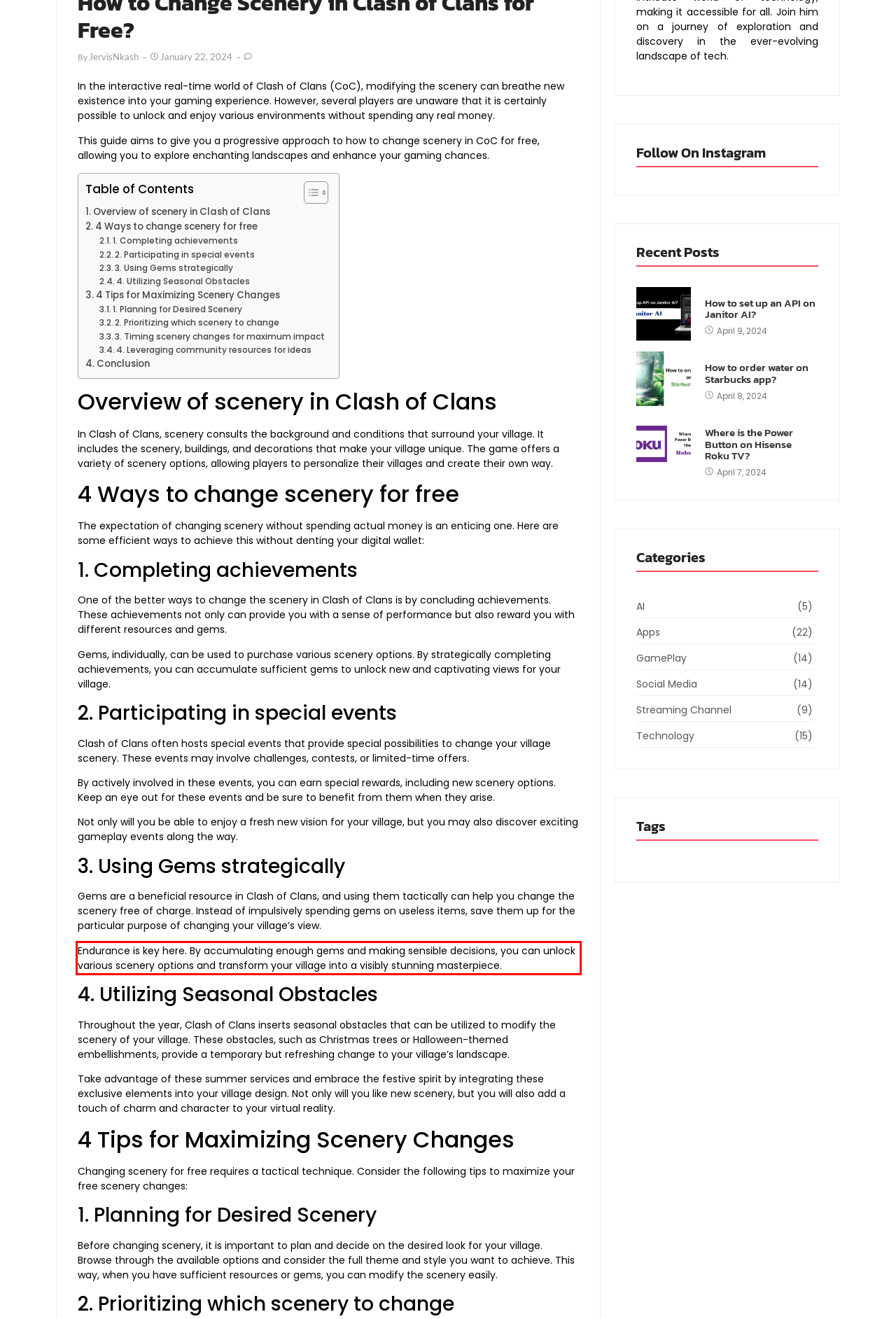Please look at the webpage screenshot and extract the text enclosed by the red bounding box.

Endurance is key here. By accumulating enough gems and making sensible decisions, you can unlock various scenery options and transform your village into a visibly stunning masterpiece.